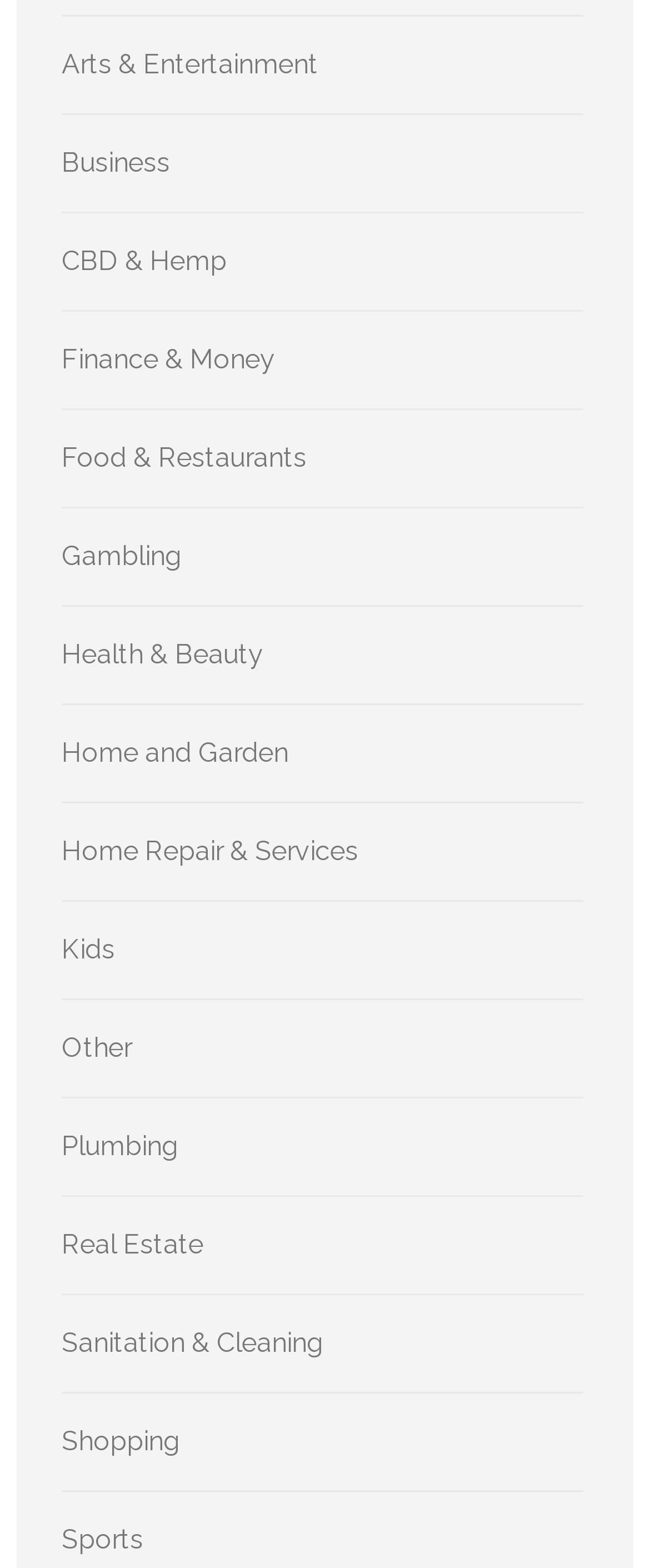Provide a brief response to the question using a single word or phrase: 
How many categories are there in total?

18